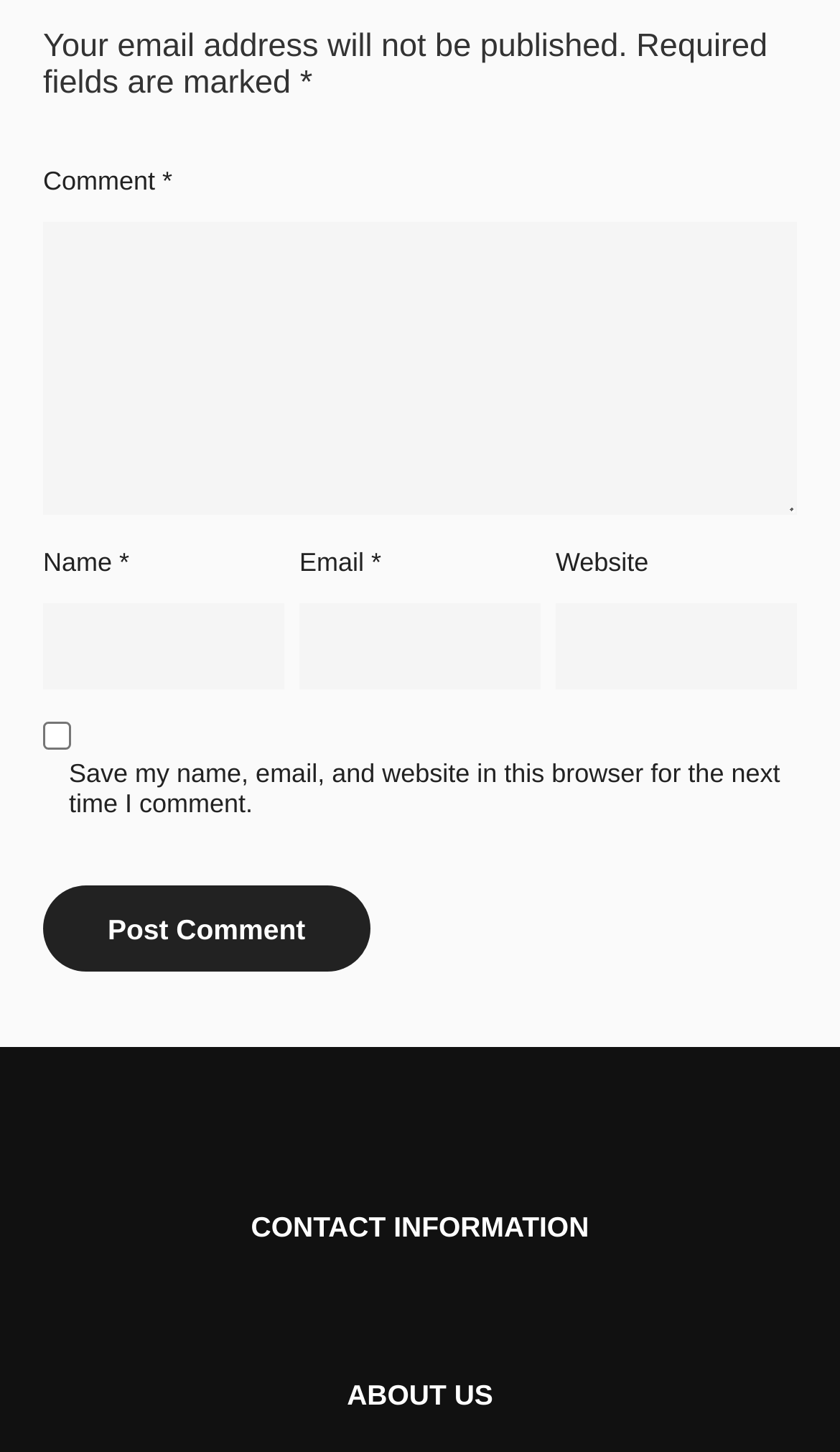What is the function of the button at the bottom of the form?
Please answer the question with as much detail as possible using the screenshot.

The button at the bottom of the form is labeled 'Post Comment', suggesting that its function is to submit the user's comment for posting.